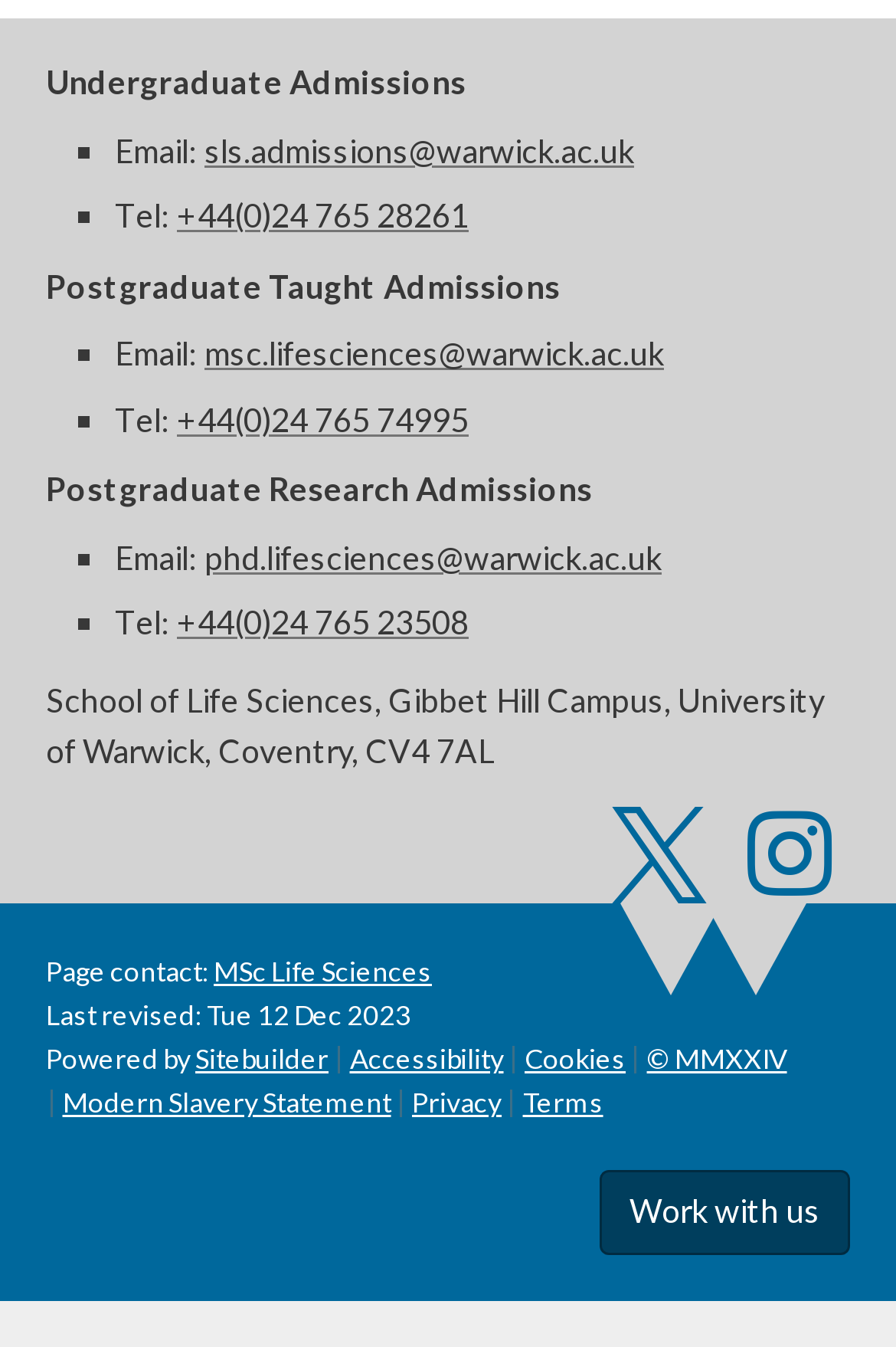What is the last revised date of the webpage?
Please provide a comprehensive and detailed answer to the question.

I found the last revised date of the webpage by looking at the static text element that contains the date, which is 'Last revised: Tue 12 Dec 2023'.